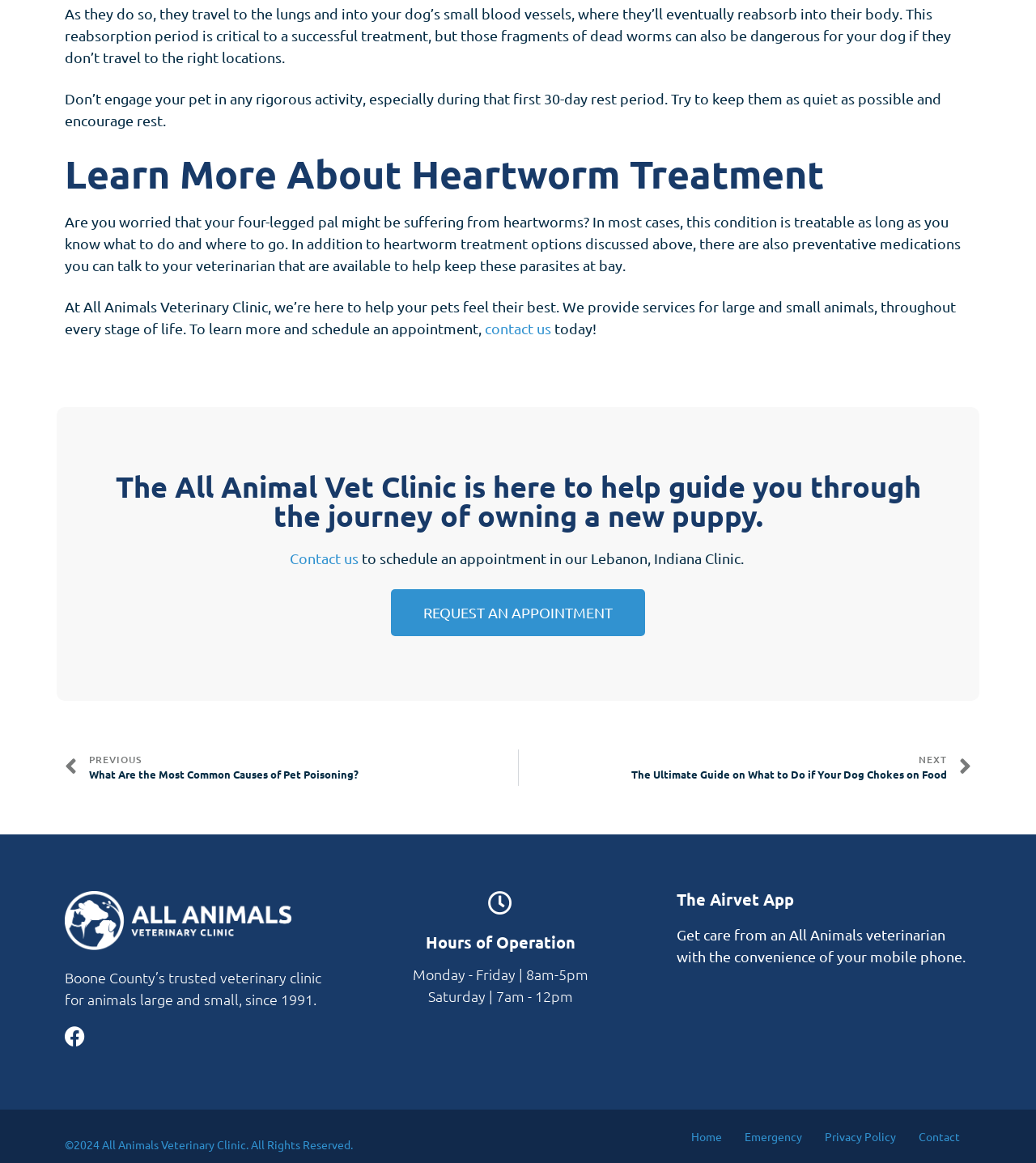Identify the bounding box coordinates of the section that should be clicked to achieve the task described: "Learn more about heartworm treatment".

[0.062, 0.13, 0.938, 0.17]